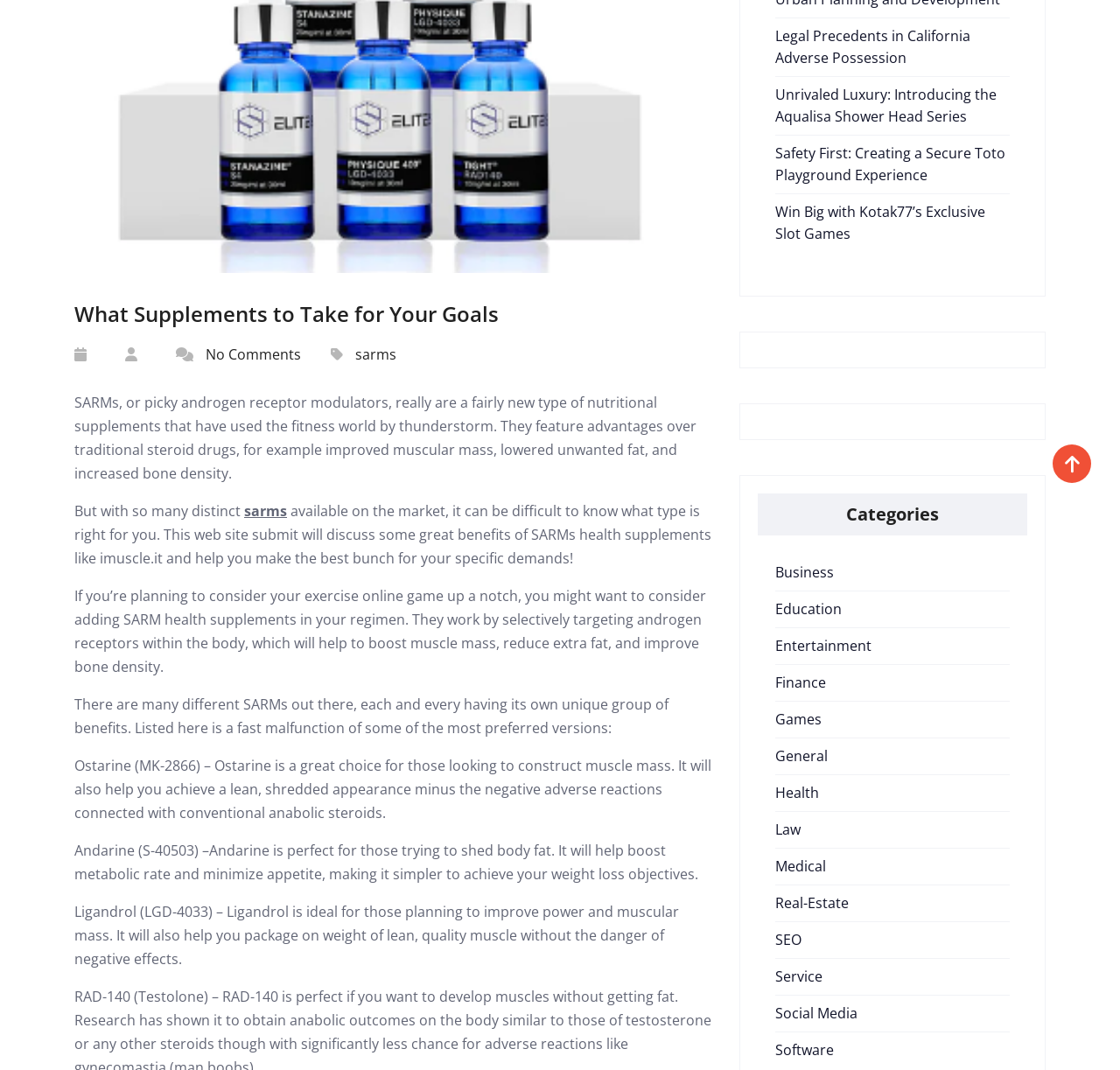For the following element description, predict the bounding box coordinates in the format (top-left x, top-left y, bottom-right x, bottom-right y). All values should be floating point numbers between 0 and 1. Description: Social Media

[0.692, 0.938, 0.766, 0.956]